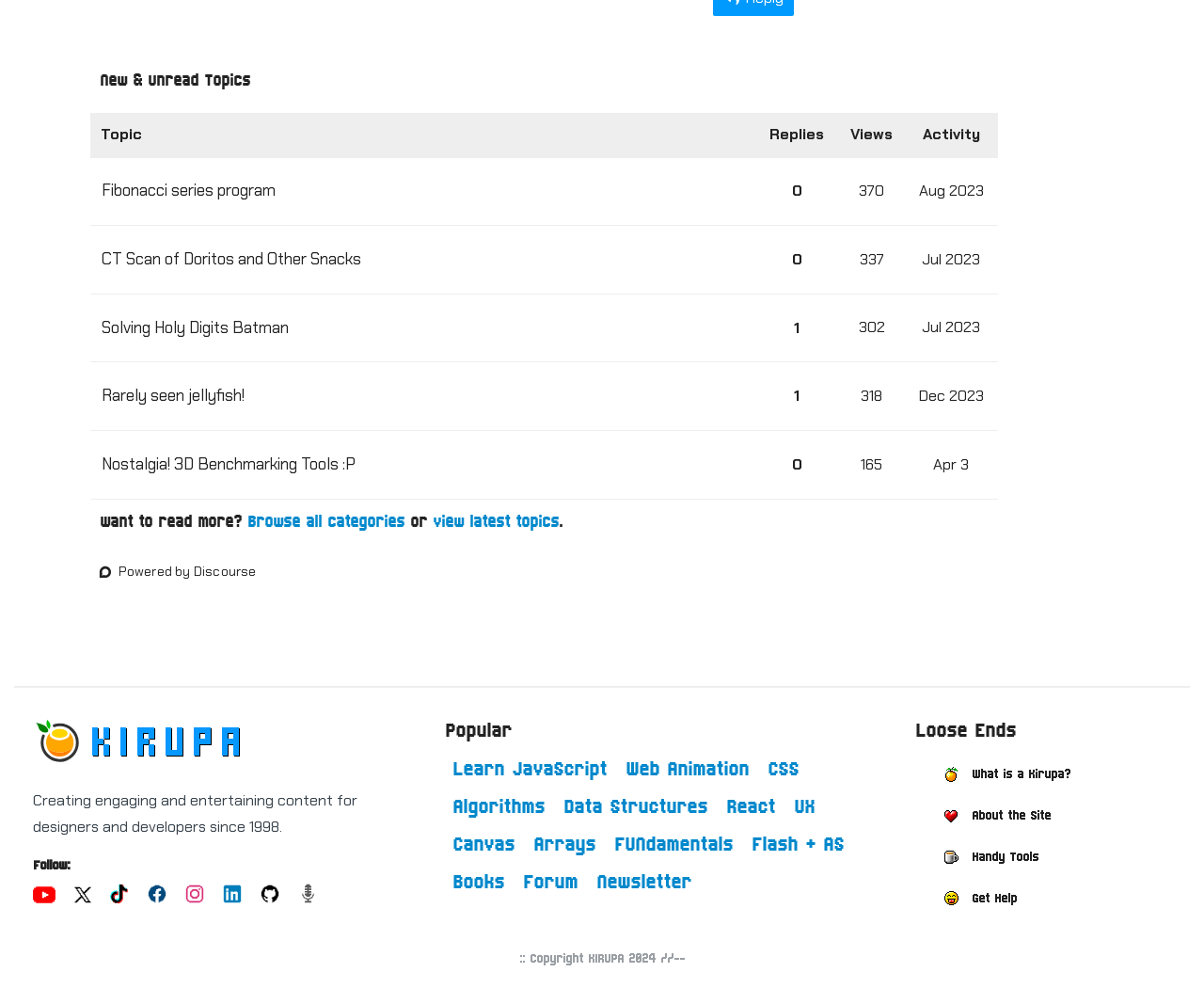What is the purpose of the link 'Browse all categories'?
Refer to the image and offer an in-depth and detailed answer to the question.

The link 'Browse all categories' is located below the table with the heading 'New & Unread Topics'. The purpose of this link is to allow users to browse all categories, as indicated by the text 'Want to read more? Browse all categories or view latest topics'.